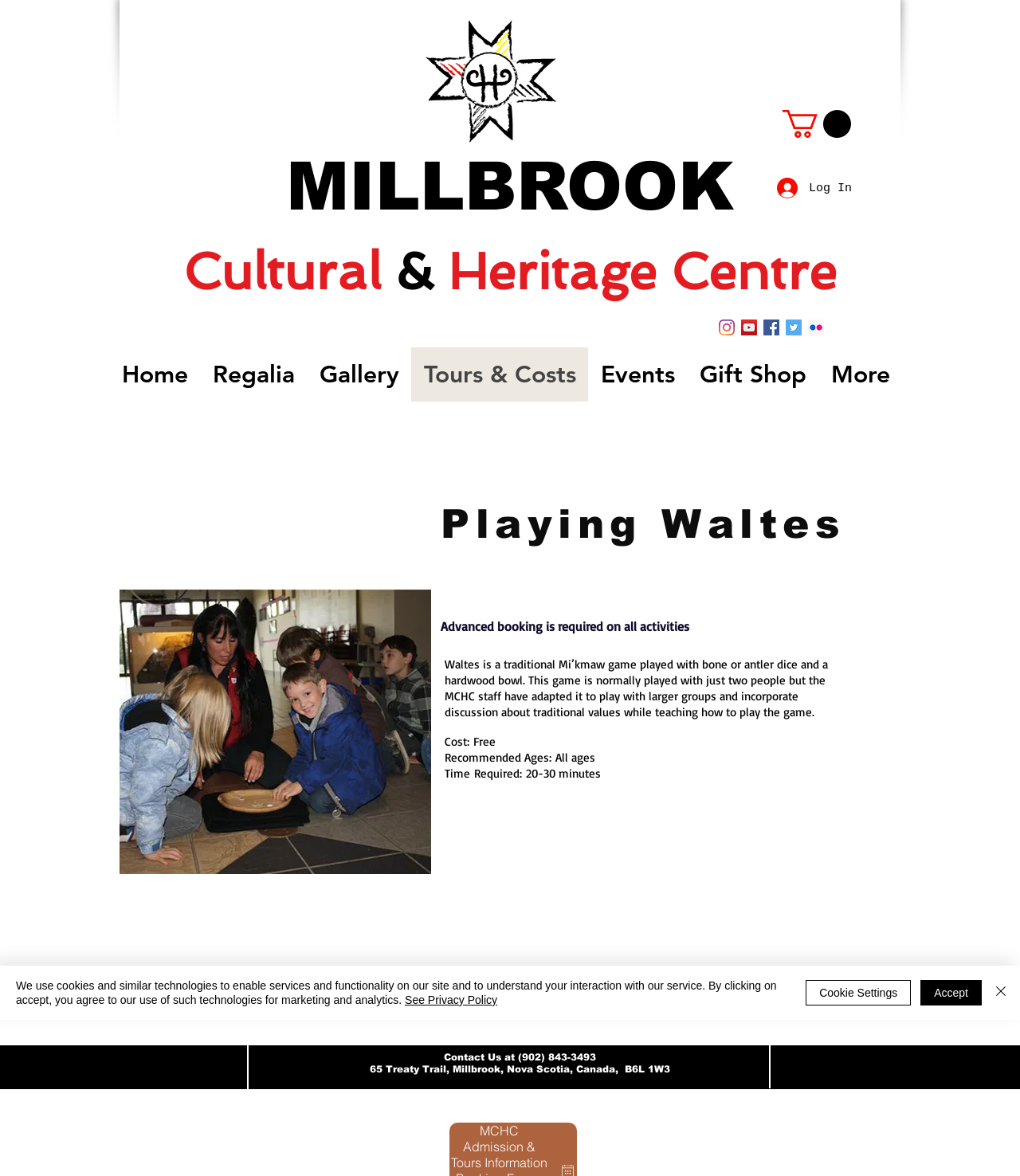What is the name of the cultural center?
Answer the question with a detailed and thorough explanation.

I found the answer by looking at the heading element on the webpage, which contains the text 'MILLBROOK Cultural & Heritage Centre'.